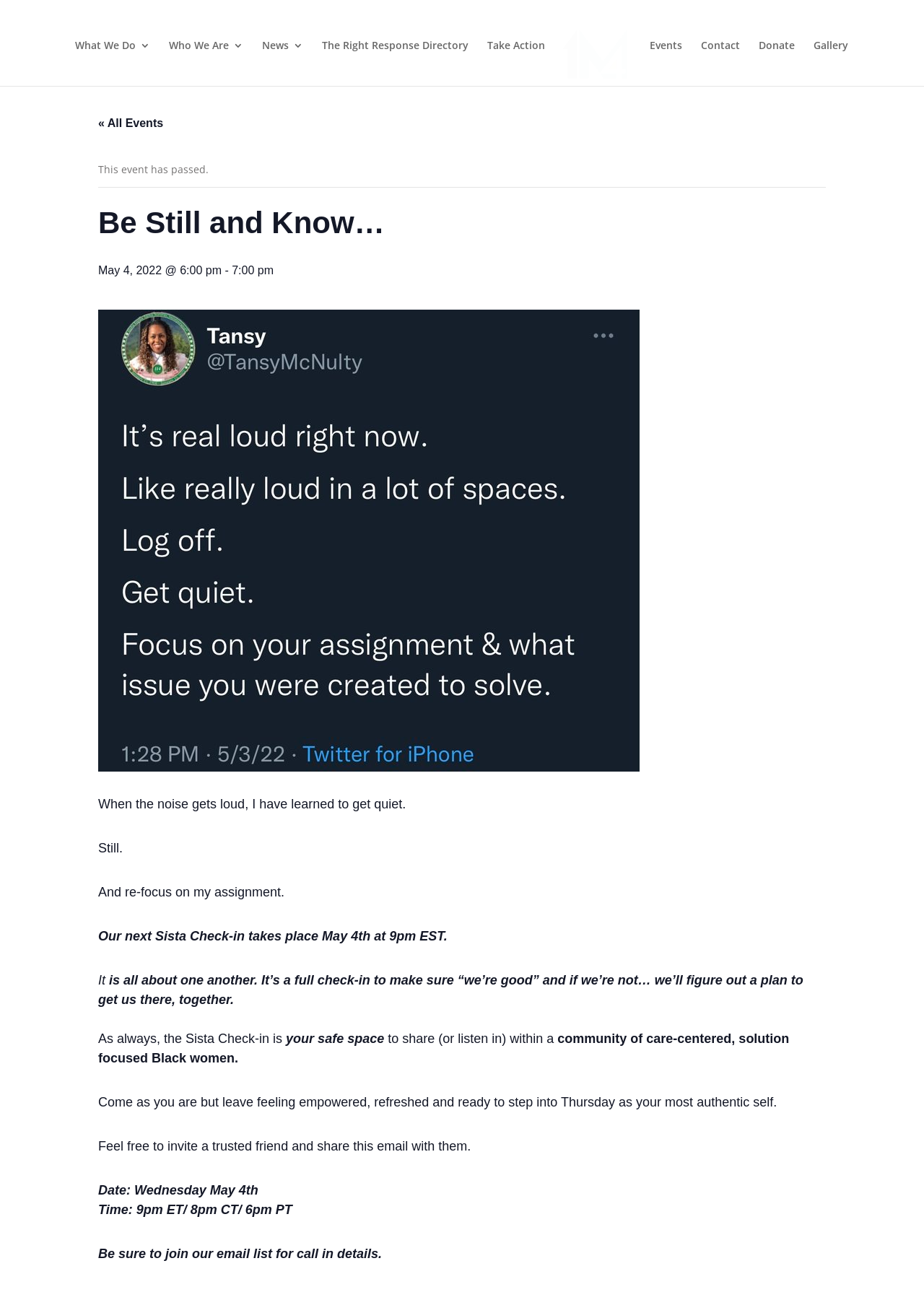Provide a thorough description of the webpage you see.

This webpage appears to be an event page for a "Sista Check-in" event. At the top, there is a navigation menu with links to "What We Do", "Who We Are", "News", "The Right Response Directory", "Take Action", "Events", "Contact", "Donate", and "Gallery". 

Below the navigation menu, there is a logo or image of "1m4" on the top right corner. 

The main content of the page is divided into two sections. The first section has a heading "Be Still and Know…" followed by a subheading "May 4, 2022 @ 6:00 pm - 7:00 pm". Below this, there are three short paragraphs of text, which seem to be a personal reflection or message from the author. 

The second section is about the Sista Check-in event. It starts with a paragraph of text describing the event, followed by details about the event, including the date, time, and a note to join the email list for call-in details. 

There is also a note at the top of the page indicating that an event has passed, but it is not clear which event this refers to.